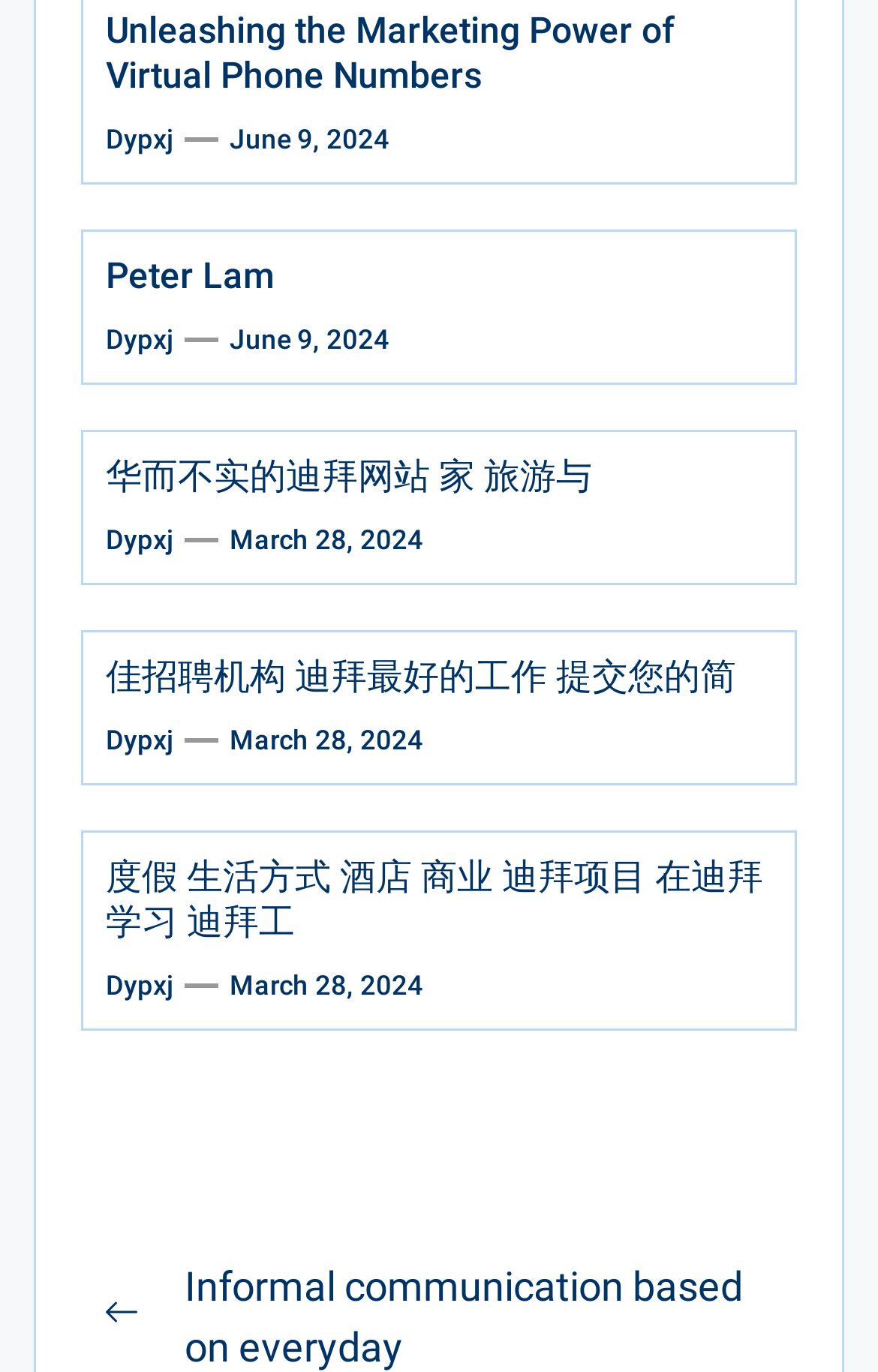Locate the bounding box coordinates of the clickable element to fulfill the following instruction: "Click on the link '佳招聘机构 迪拜最好的工作 提交您的简'". Provide the coordinates as four float numbers between 0 and 1 in the format [left, top, right, bottom].

[0.121, 0.478, 0.838, 0.509]